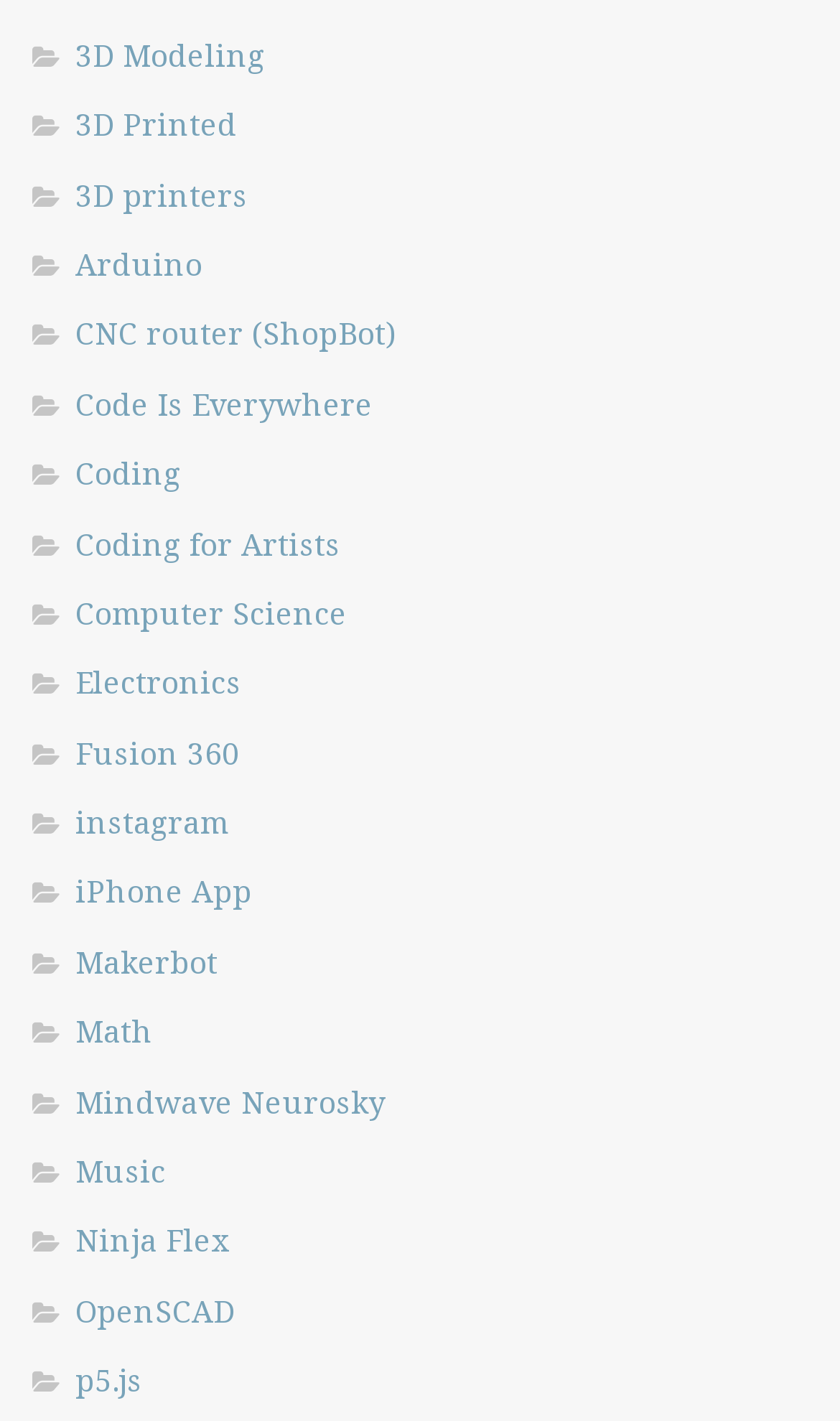What is the last link on the webpage?
Answer with a single word or phrase by referring to the visual content.

p5.js